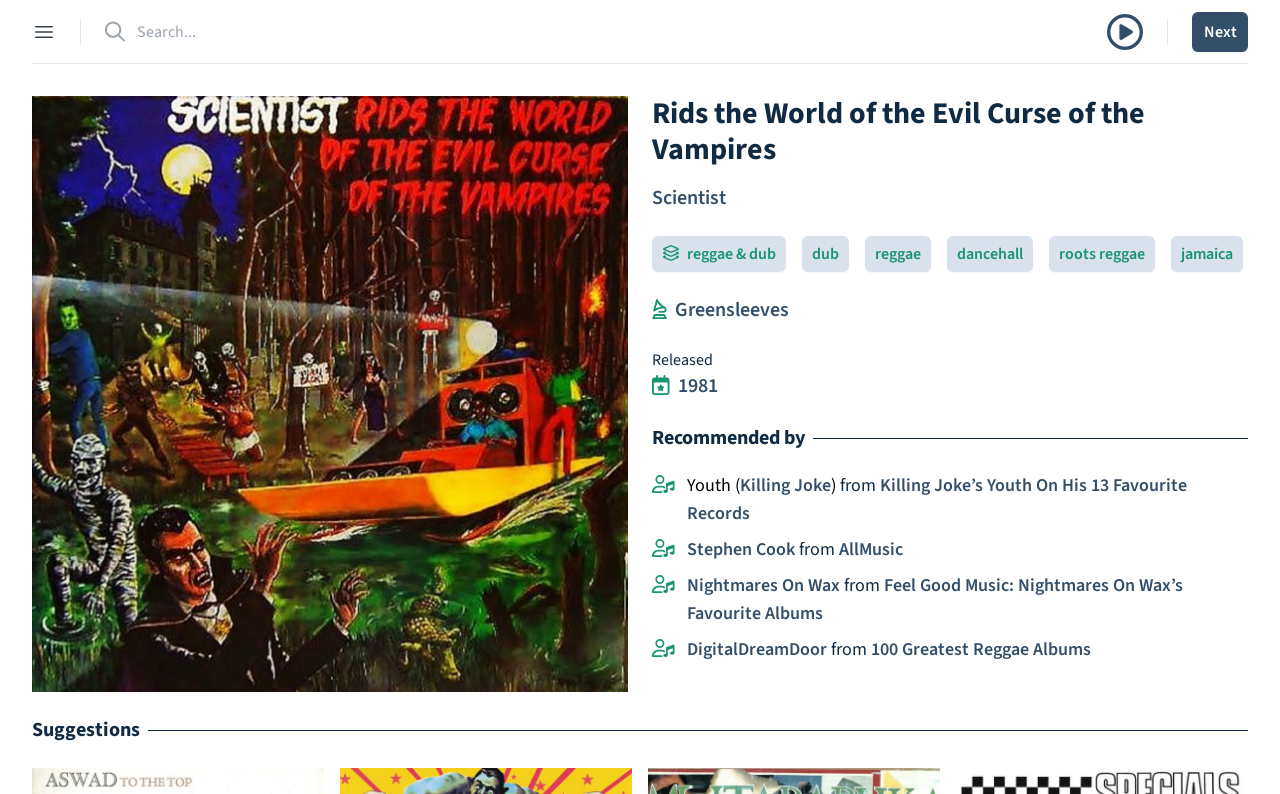What is the purpose of the 'Search' button?
Answer the question with a single word or phrase, referring to the image.

To search for albums